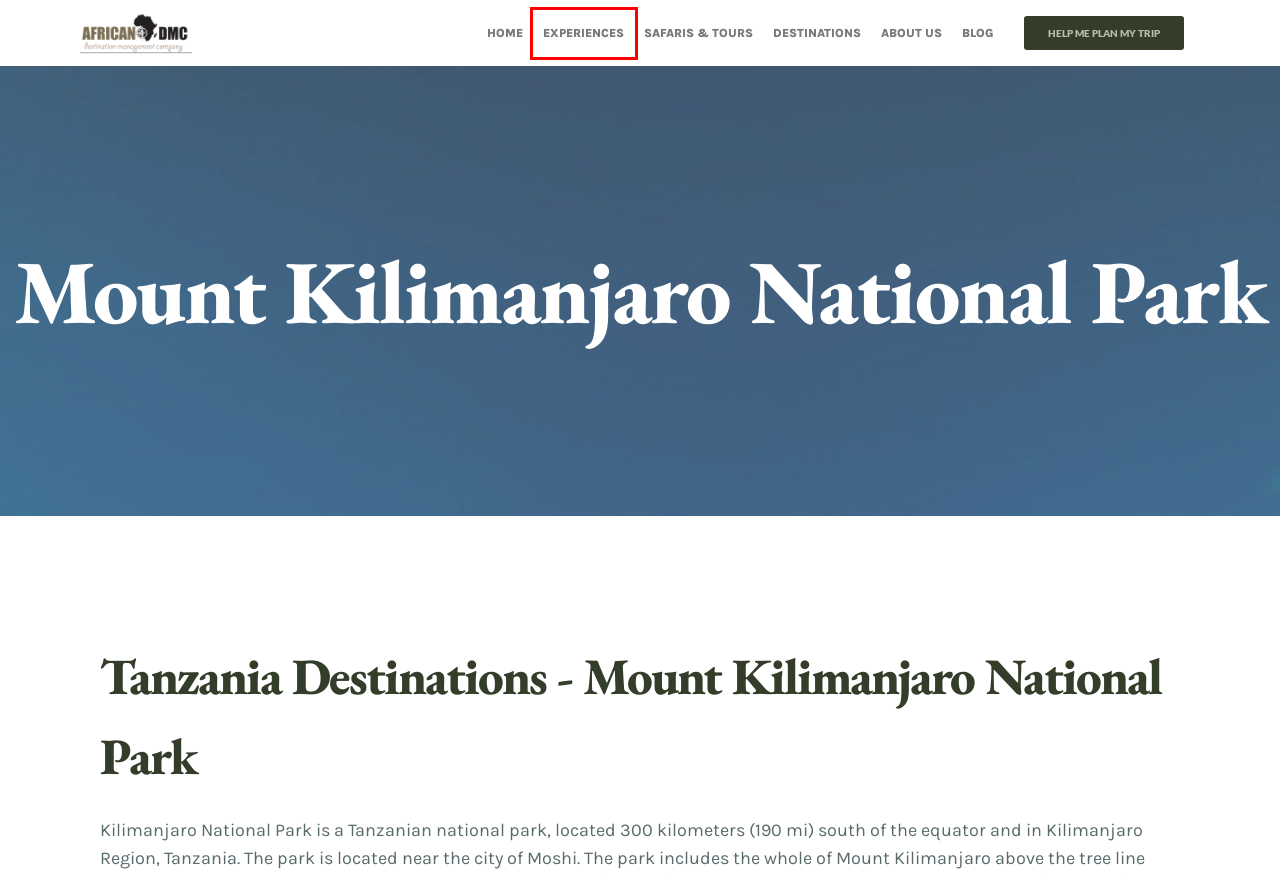You are given a screenshot of a webpage with a red bounding box around an element. Choose the most fitting webpage description for the page that appears after clicking the element within the red bounding box. Here are the candidates:
A. African DMC – Personalized, bespoke tours
B. Experiences – African DMC
C. Safaris & Tours – African DMC
D. 12 Days Tanzania Safari and Zanzibar Beach – African DMC
E. Blog – African DMC
F. HELP ME PLAN MY TRIP – African DMC
G. About Us – African DMC
H. Destinations – African DMC

B